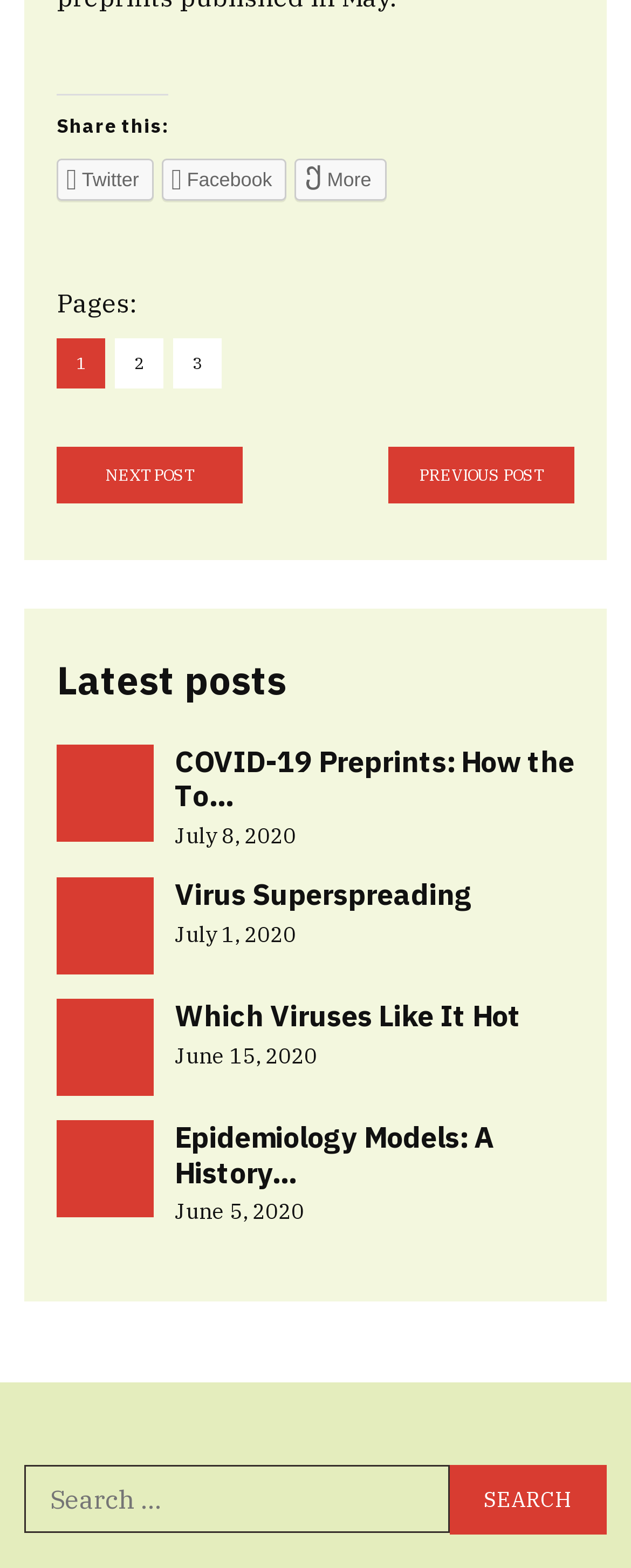Use a single word or phrase to respond to the question:
What is the purpose of the search bar?

To search for posts